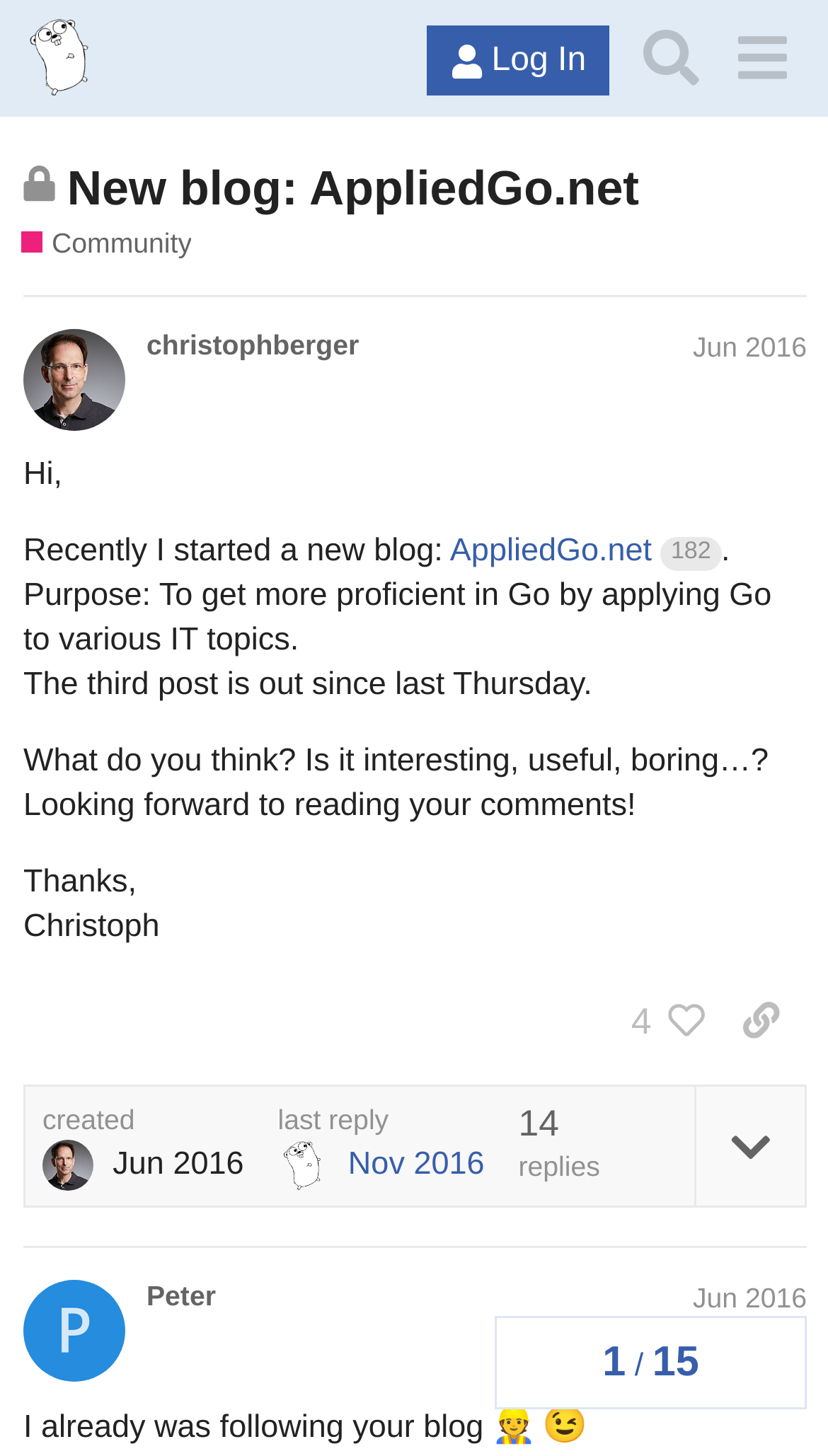What is the name of the blog?
Give a one-word or short-phrase answer derived from the screenshot.

AppliedGo.net